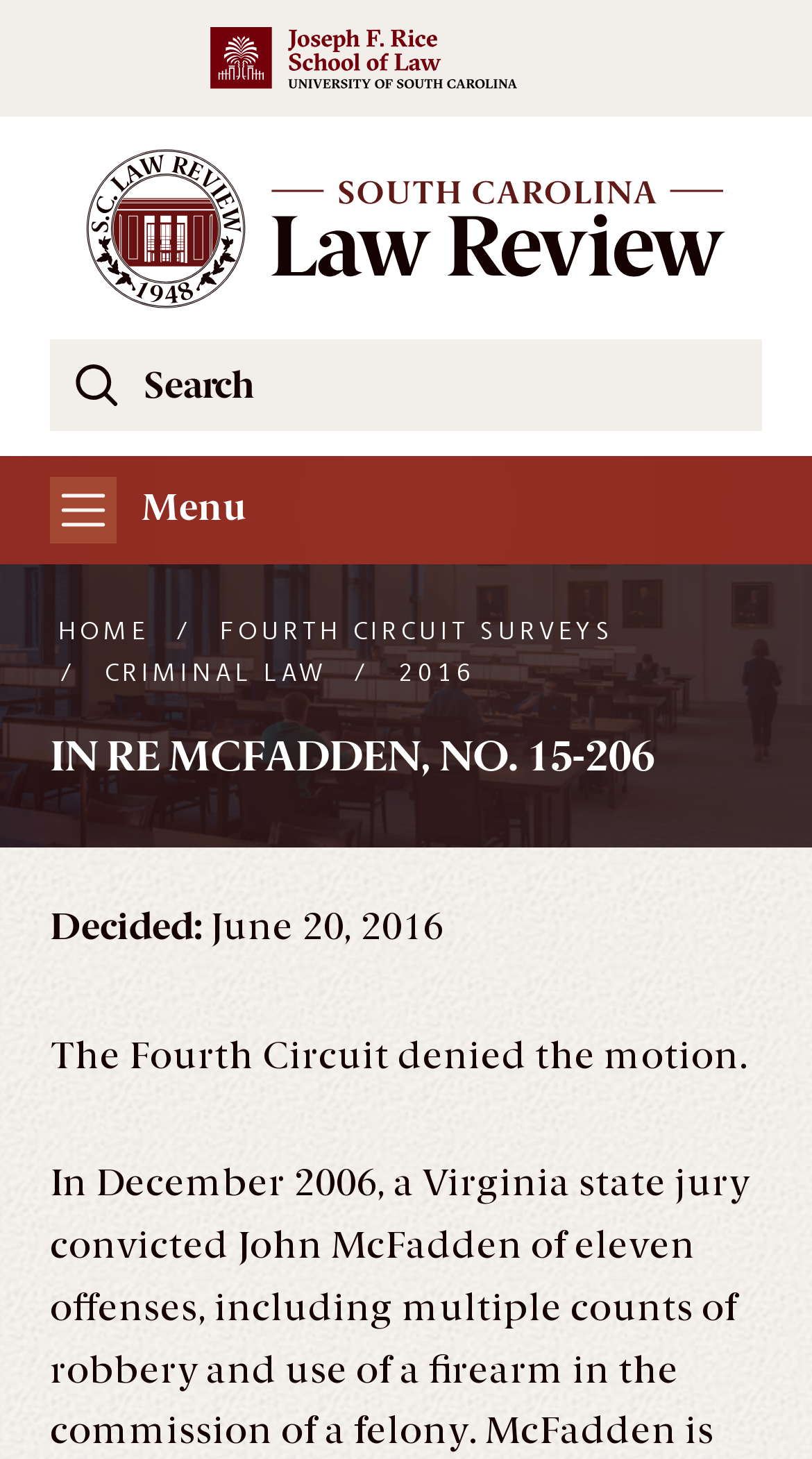What is the name of the law review?
Answer the question with as much detail as you can, using the image as a reference.

I inferred this answer by looking at the root element 'IN RE MCFADDEN, NO. 15-206 - South Carolina Law Review' and the search box with the text 'Search the South Carolina Law Review Website'.